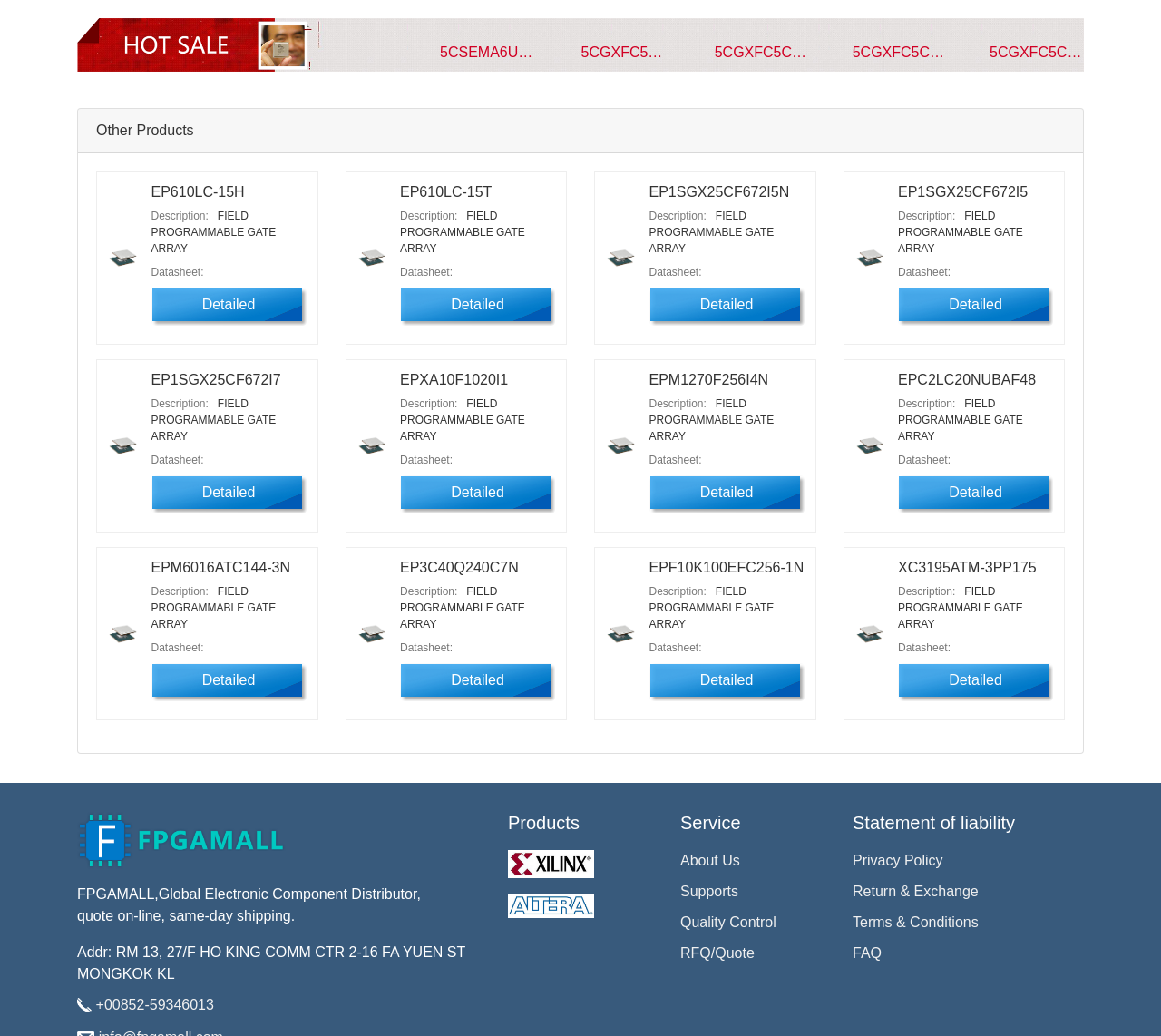Indicate the bounding box coordinates of the element that needs to be clicked to satisfy the following instruction: "Click the Order Now button". The coordinates should be four float numbers between 0 and 1, i.e., [left, top, right, bottom].

None